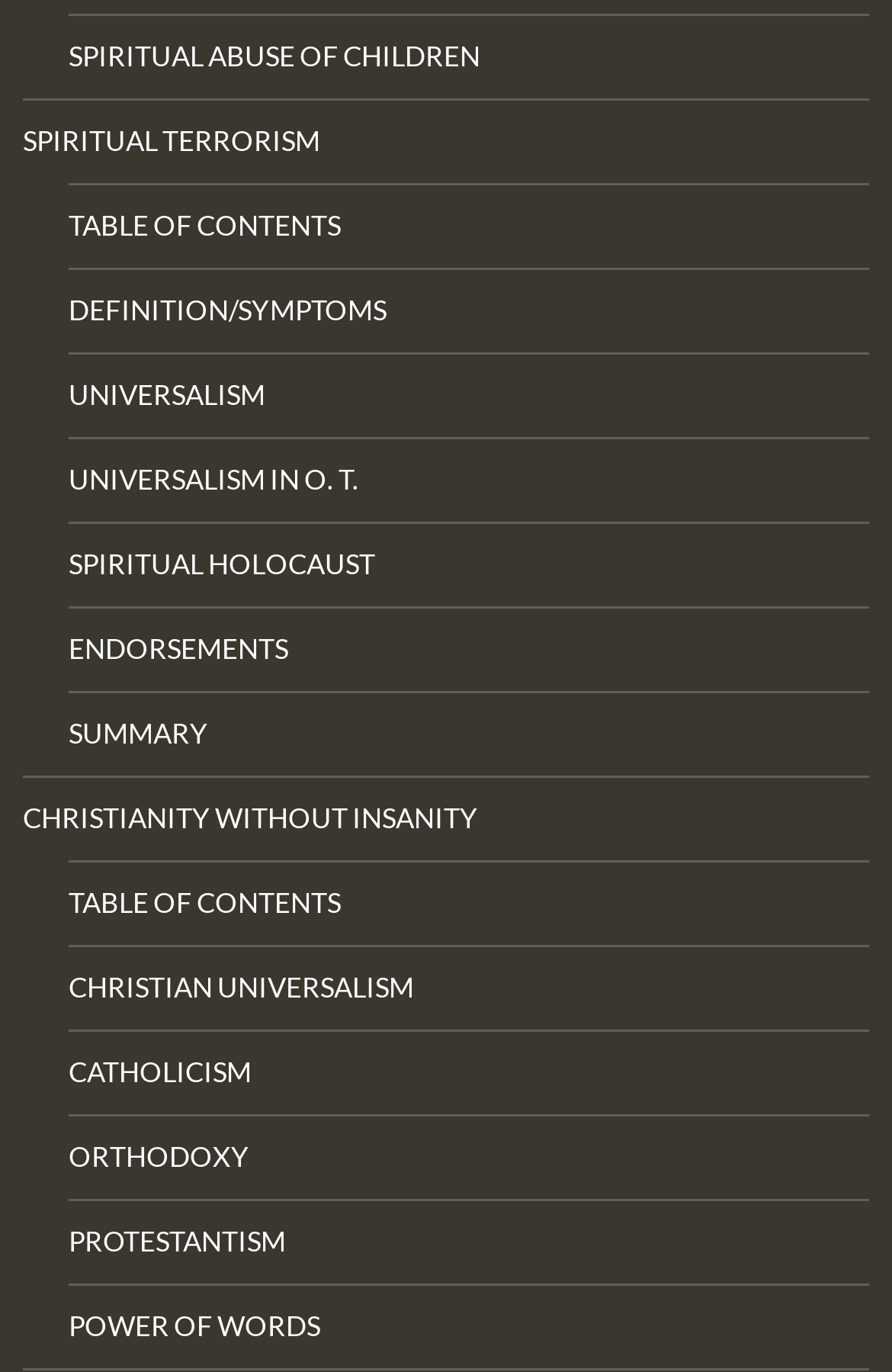Specify the bounding box coordinates of the region I need to click to perform the following instruction: "Read about Christian universalism". The coordinates must be four float numbers in the range of 0 to 1, i.e., [left, top, right, bottom].

[0.077, 0.69, 0.974, 0.75]